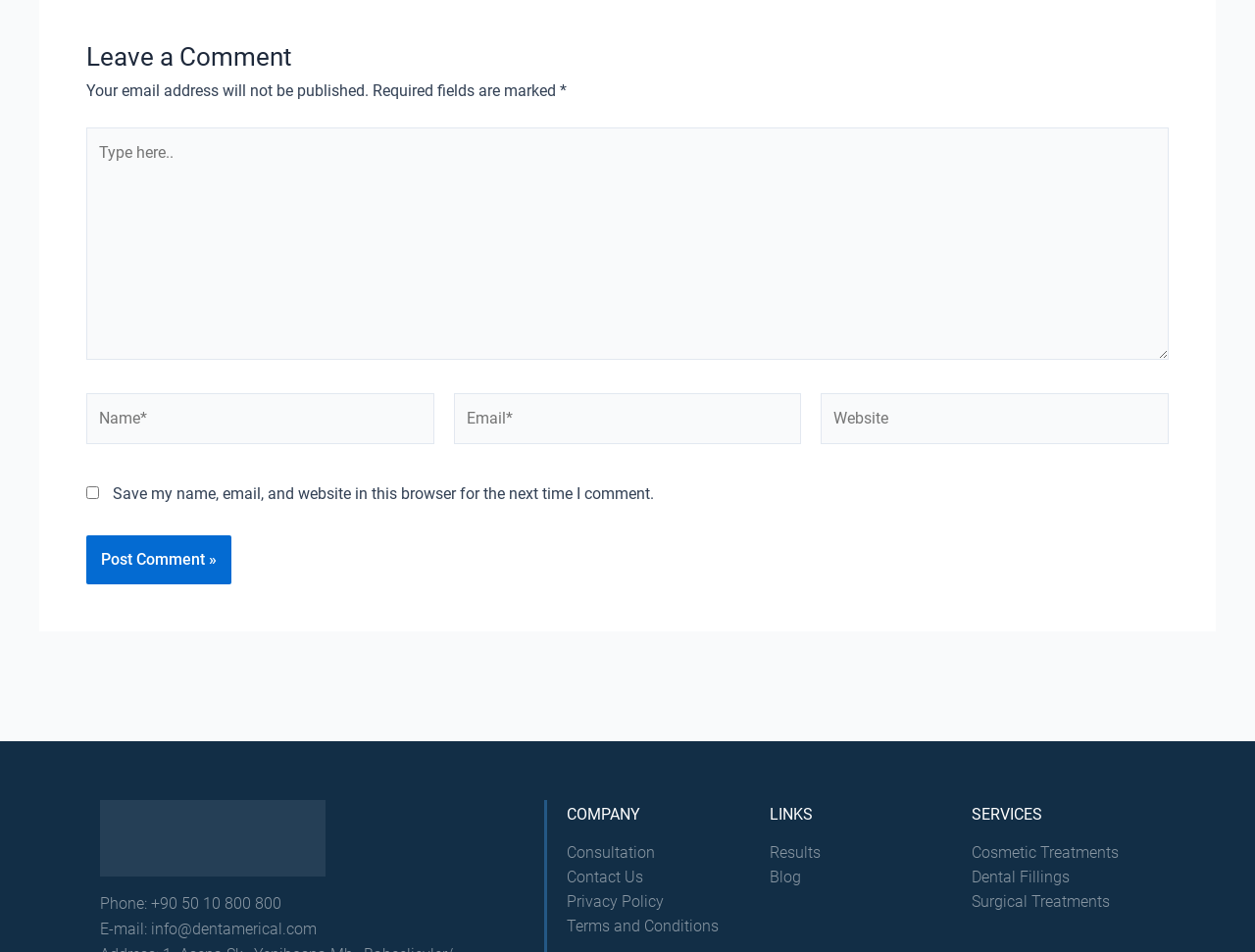Could you specify the bounding box coordinates for the clickable section to complete the following instruction: "Visit the company page"?

[0.452, 0.885, 0.573, 0.906]